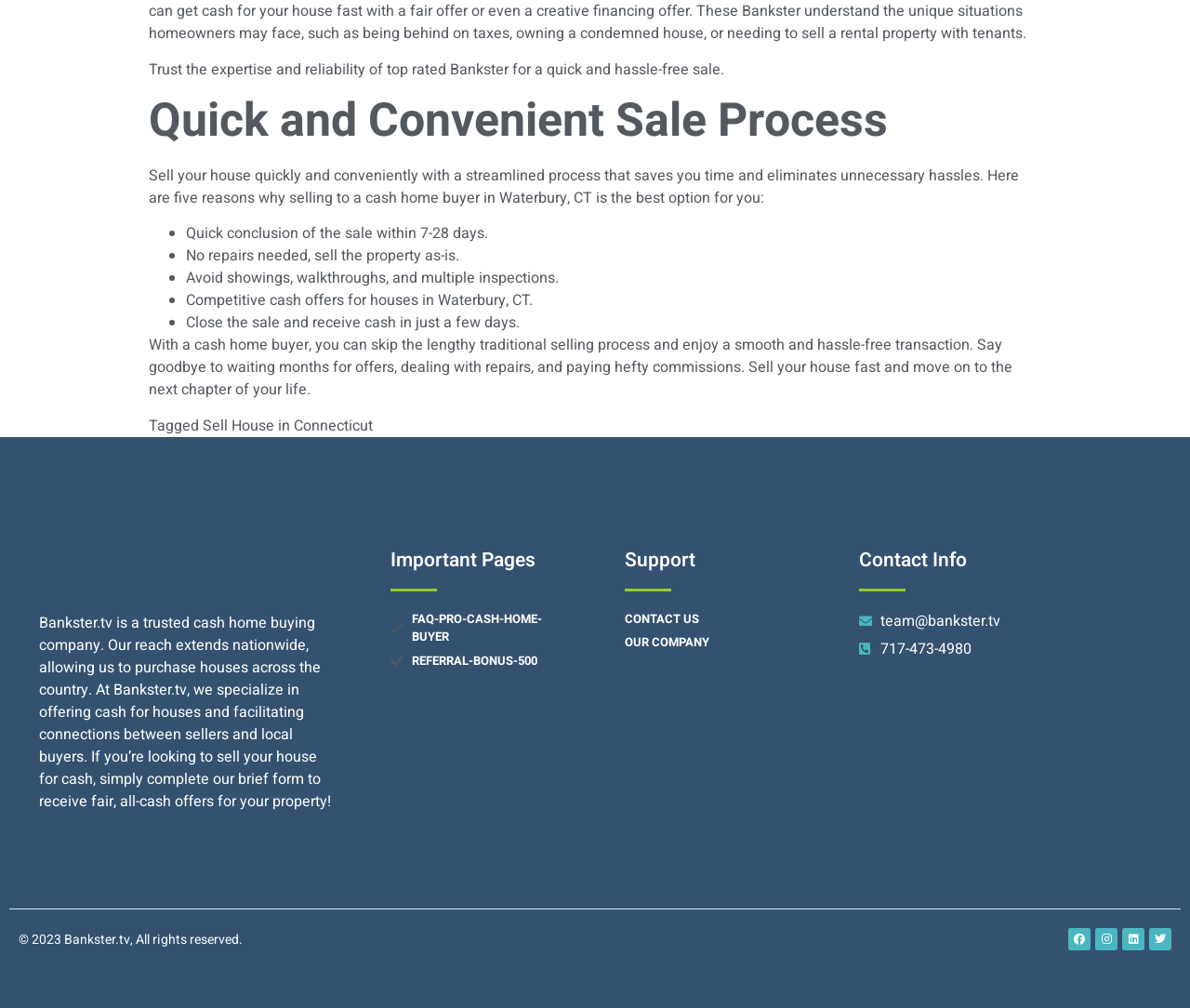Find the bounding box coordinates of the clickable region needed to perform the following instruction: "View Bankster's Facebook page". The coordinates should be provided as four float numbers between 0 and 1, i.e., [left, top, right, bottom].

[0.898, 0.921, 0.916, 0.943]